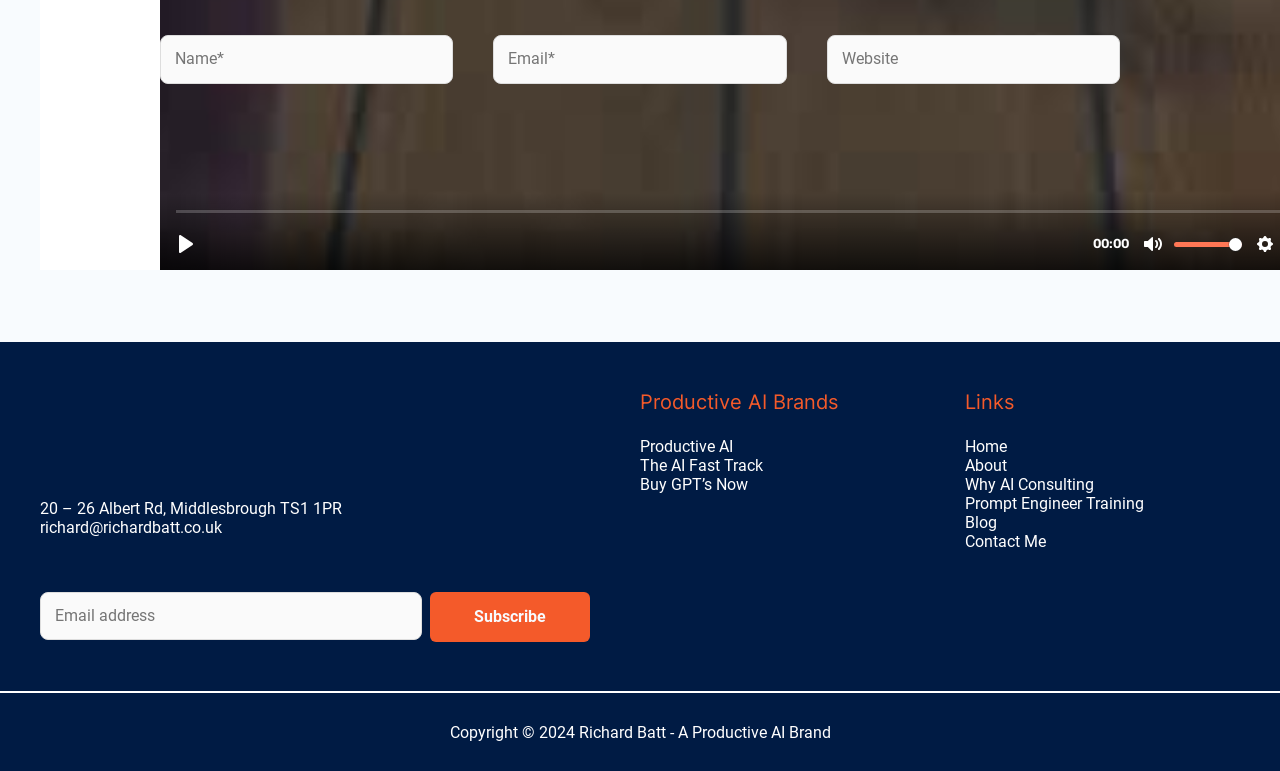What is the email address provided in the footer? Observe the screenshot and provide a one-word or short phrase answer.

richard@richardbatt.co.uk